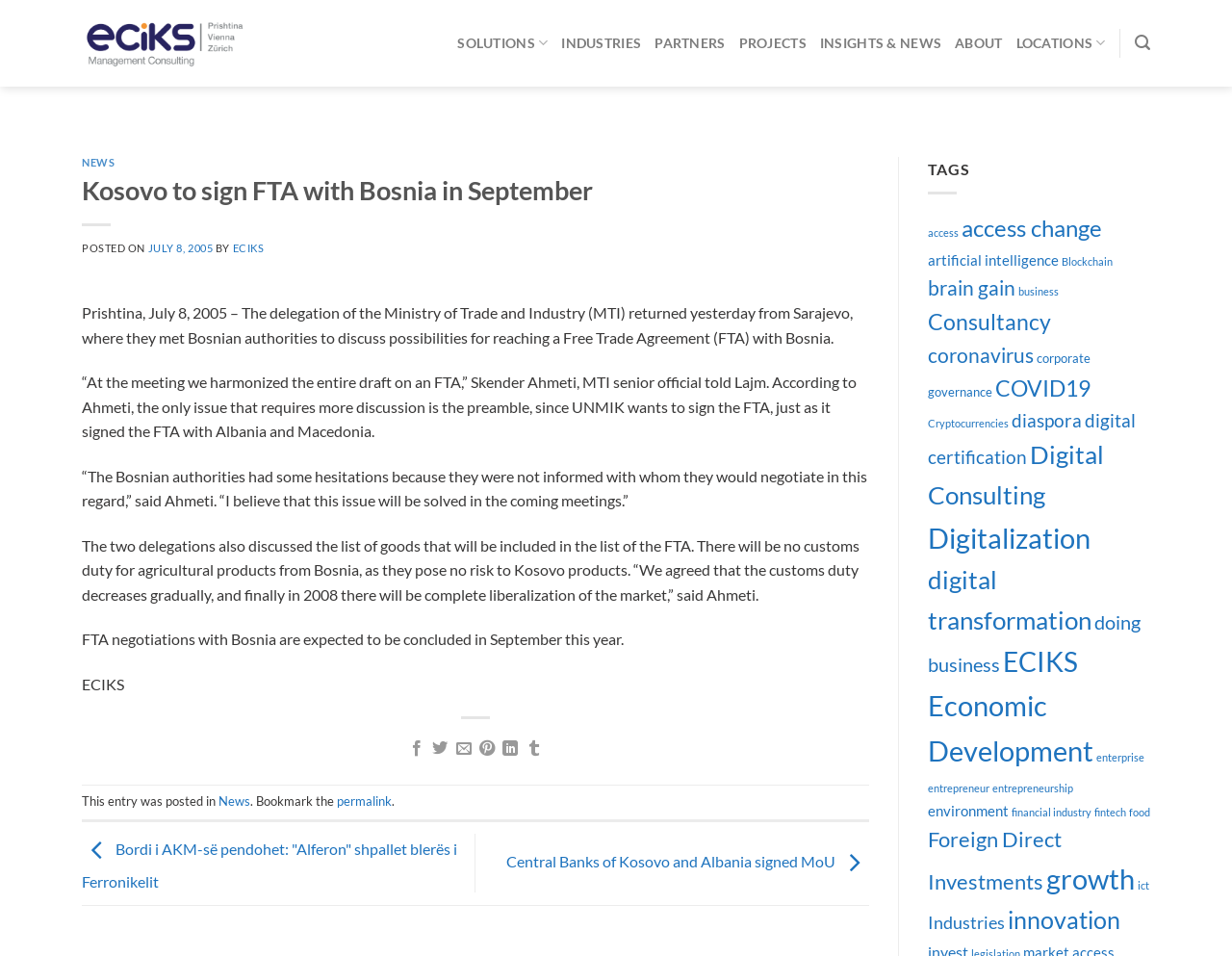Refer to the image and provide an in-depth answer to the question:
What is the expected outcome of the FTA negotiations with Bosnia?

The article mentions '“We agreed that the customs duty decreases gradually, and finally in 2008 there will be complete liberalization of the market,” said Ahmeti.' which indicates that the expected outcome of the FTA negotiations with Bosnia is complete liberalization of the market in 2008.